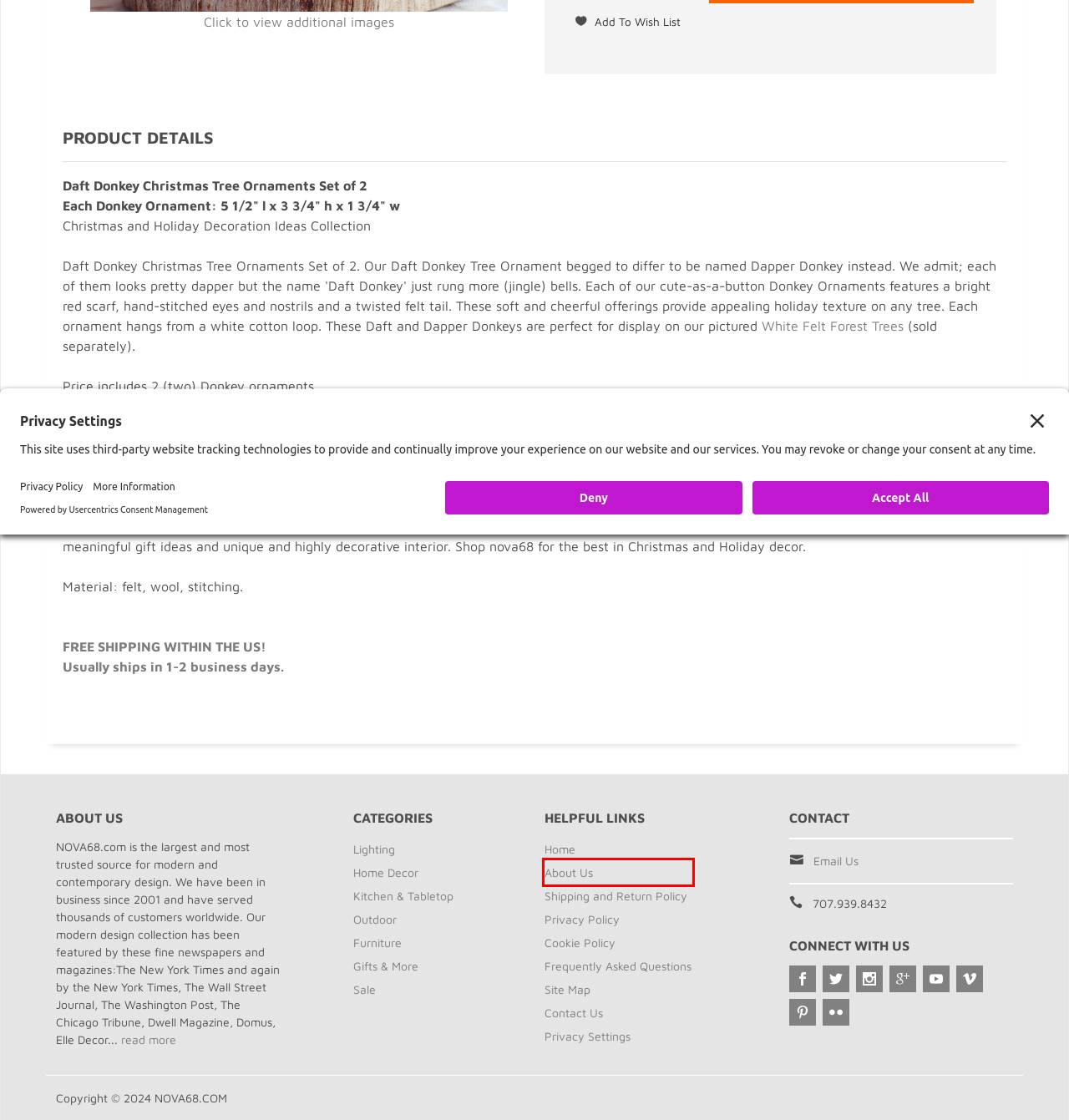You are presented with a screenshot of a webpage containing a red bounding box around a particular UI element. Select the best webpage description that matches the new webpage after clicking the element within the bounding box. Here are the candidates:
A. NOVA68.com: About Us
B. Furniture | Nova68
C. NOVA68.com: Customer Log In
D. NOVA68.com: Privacy Policy
E. Christmas Shop: Gifts and Ideas Christmas Products for Holidays | Nova68
F. NOVA68.com: FAQs
G. NOVA68.com: Site Map
H. NOVA68.com: Cookie Policy

A